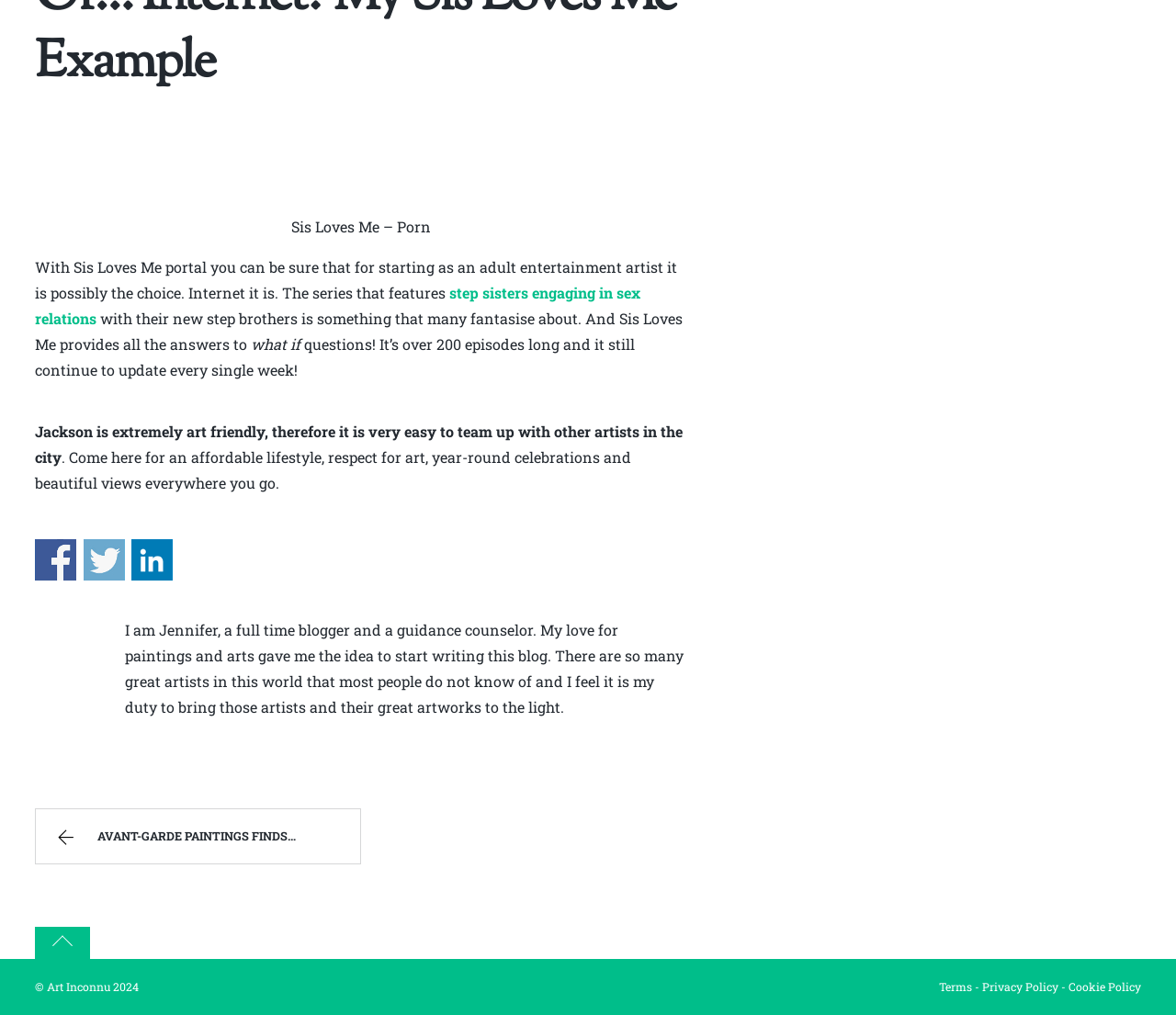Find the bounding box coordinates for the area you need to click to carry out the instruction: "Read more about step sisters engaging in sex relations". The coordinates should be four float numbers between 0 and 1, indicated as [left, top, right, bottom].

[0.03, 0.279, 0.545, 0.323]